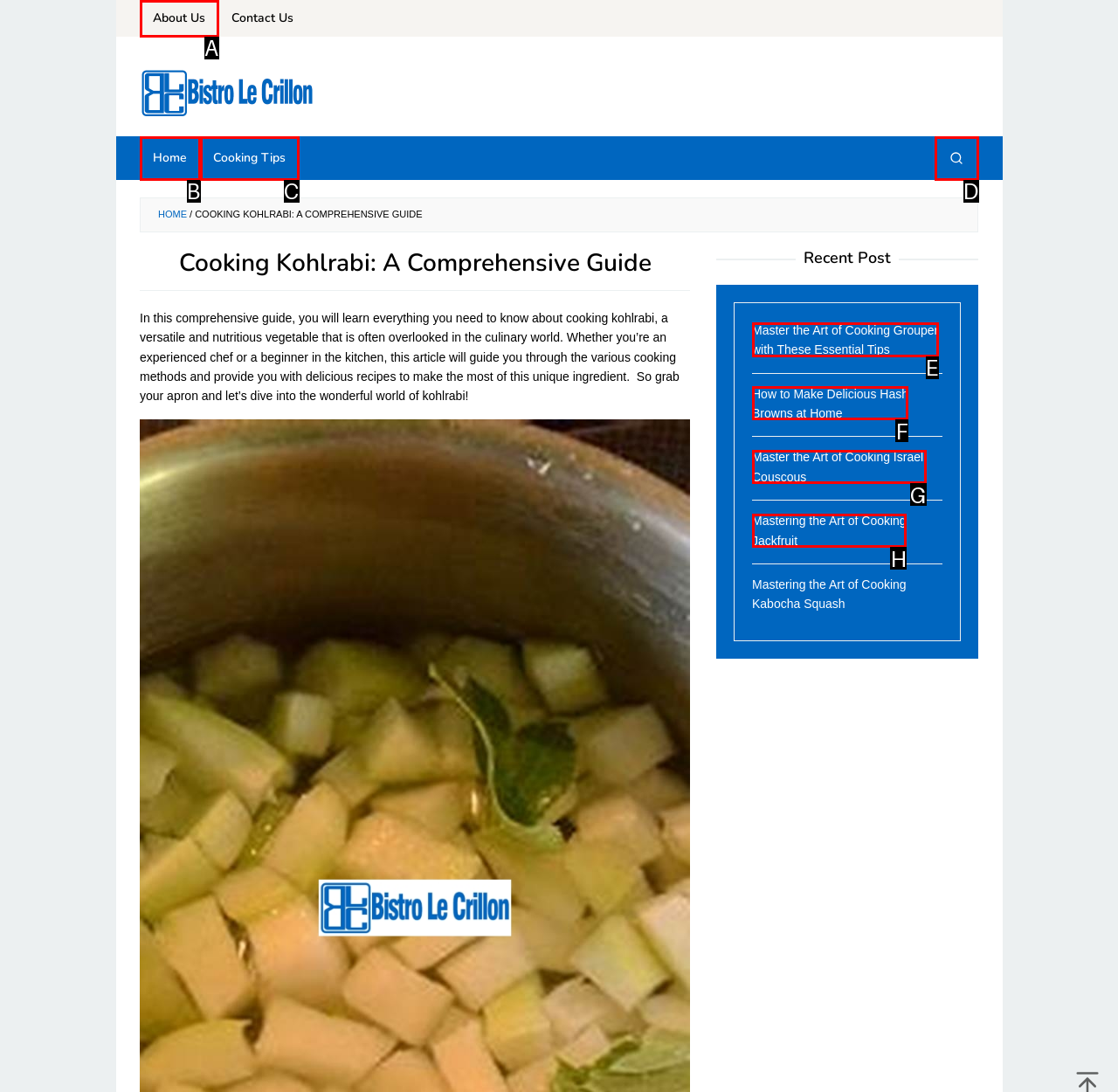Select the HTML element that corresponds to the description: title="Search". Reply with the letter of the correct option.

D